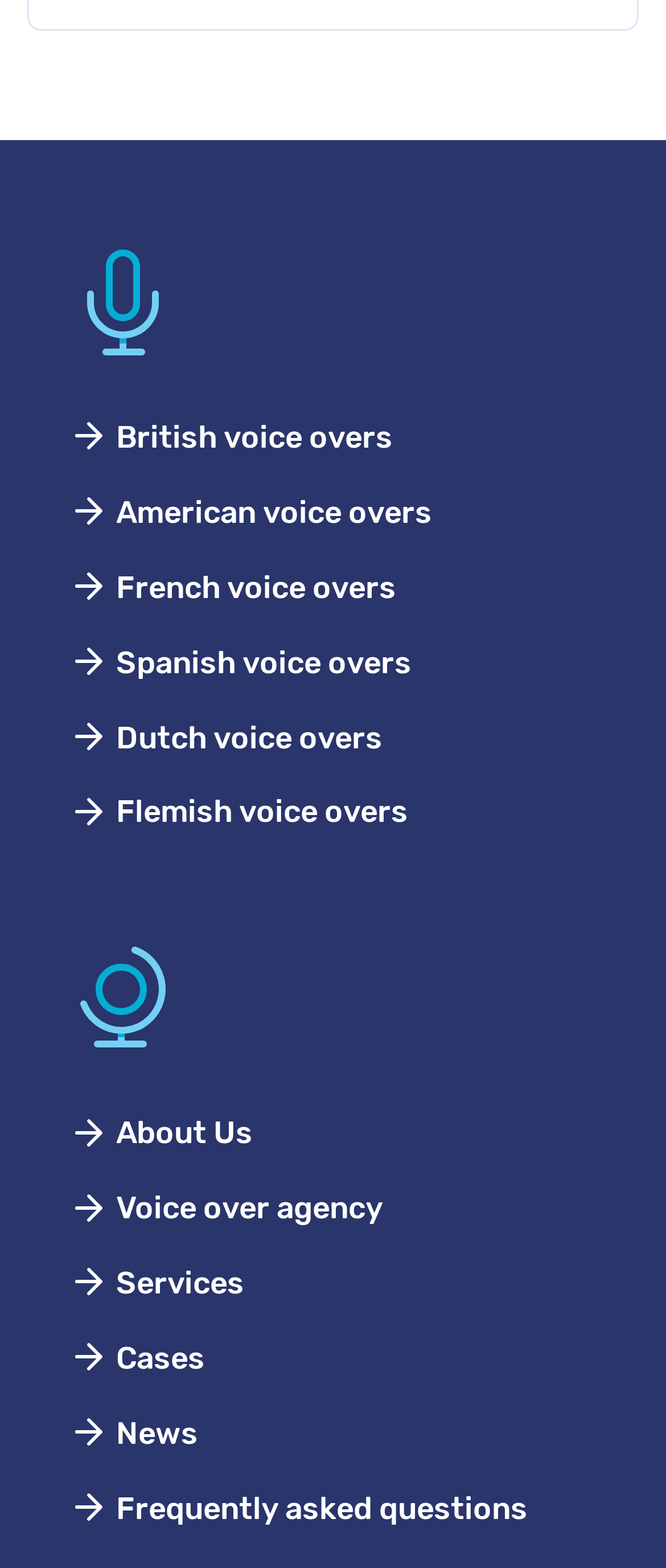Using the details in the image, give a detailed response to the question below:
What is the purpose of the voice over agency?

The voice over agency is likely to provide services related to voice overs, as indicated by the link to the agency on the webpage, which suggests that the agency offers services to clients.